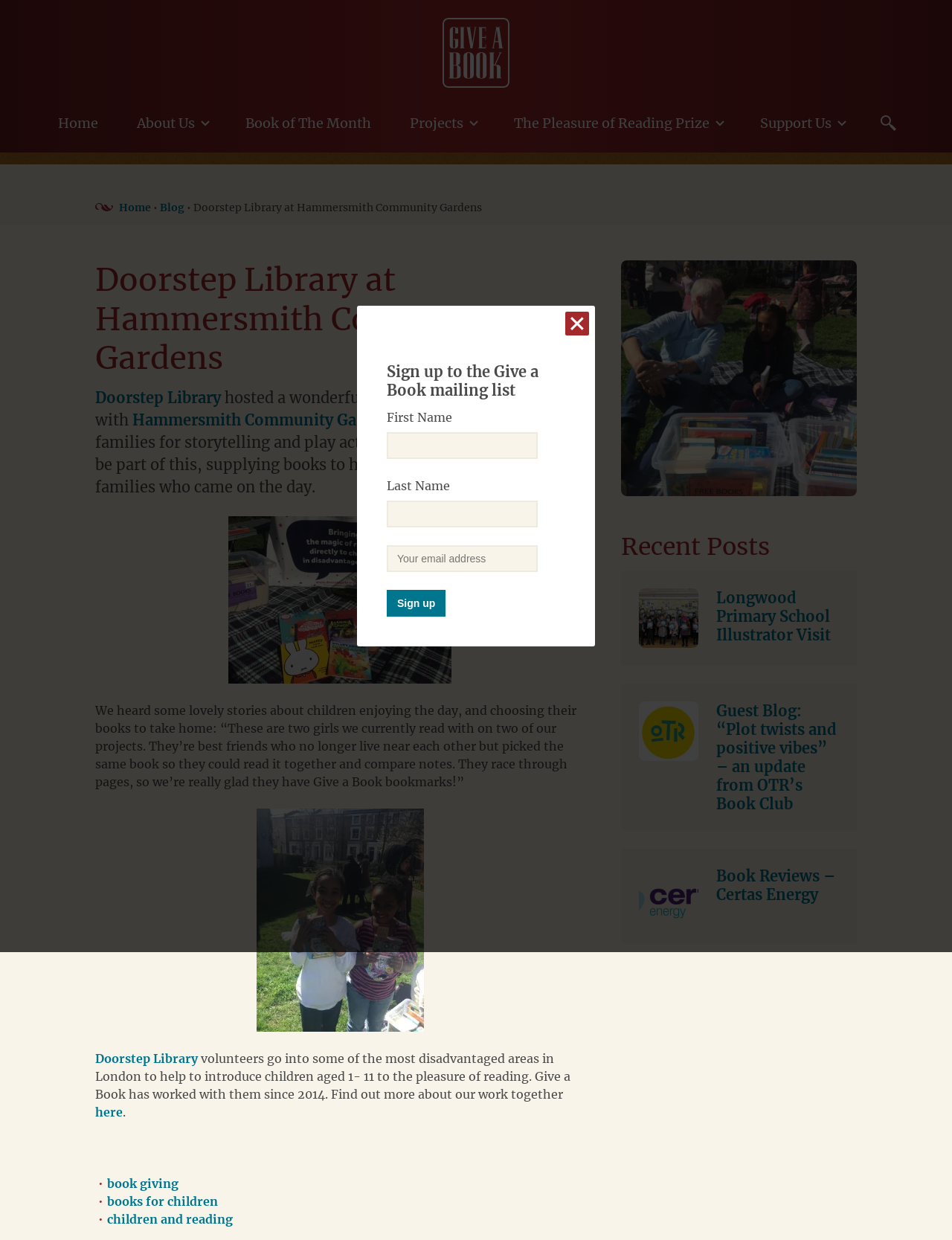Give an in-depth explanation of the webpage layout and content.

The webpage is about Doorstep Library, a organization that promotes reading among children. At the top, there is a navigation menu with links to "Home", "About Us", "Book of The Month", "Projects", "The Pleasure of Reading Prize", and "Support Us". Below the navigation menu, there is a heading that reads "Doorstep Library at Hammersmith Community Gardens" followed by a description of a wonderful Easter event hosted by Doorstep Library and Hammersmith Community Gardens, where families were invited for storytelling and play activities.

To the right of the description, there is an image. Below the image, there are three articles with headings "Longwood Primary School Illustrator Visit", "Guest Blog: “Plot twists and positive vibes” – an update from OTR’s Book Club", and "Book Reviews – Certas Energy". Each article has a link to read more.

On the left side of the page, there is a section to sign up to the Give a Book mailing list, which includes fields to enter first name, last name, and email address, and a "Sign up" button.

There are also several links scattered throughout the page, including "Give a Book", "Doorstep Library", "Hammersmith Community Gardens", and "here", which provide more information about the organization and its projects. Additionally, there are links to topics such as "book giving", "books for children", and "children and reading".